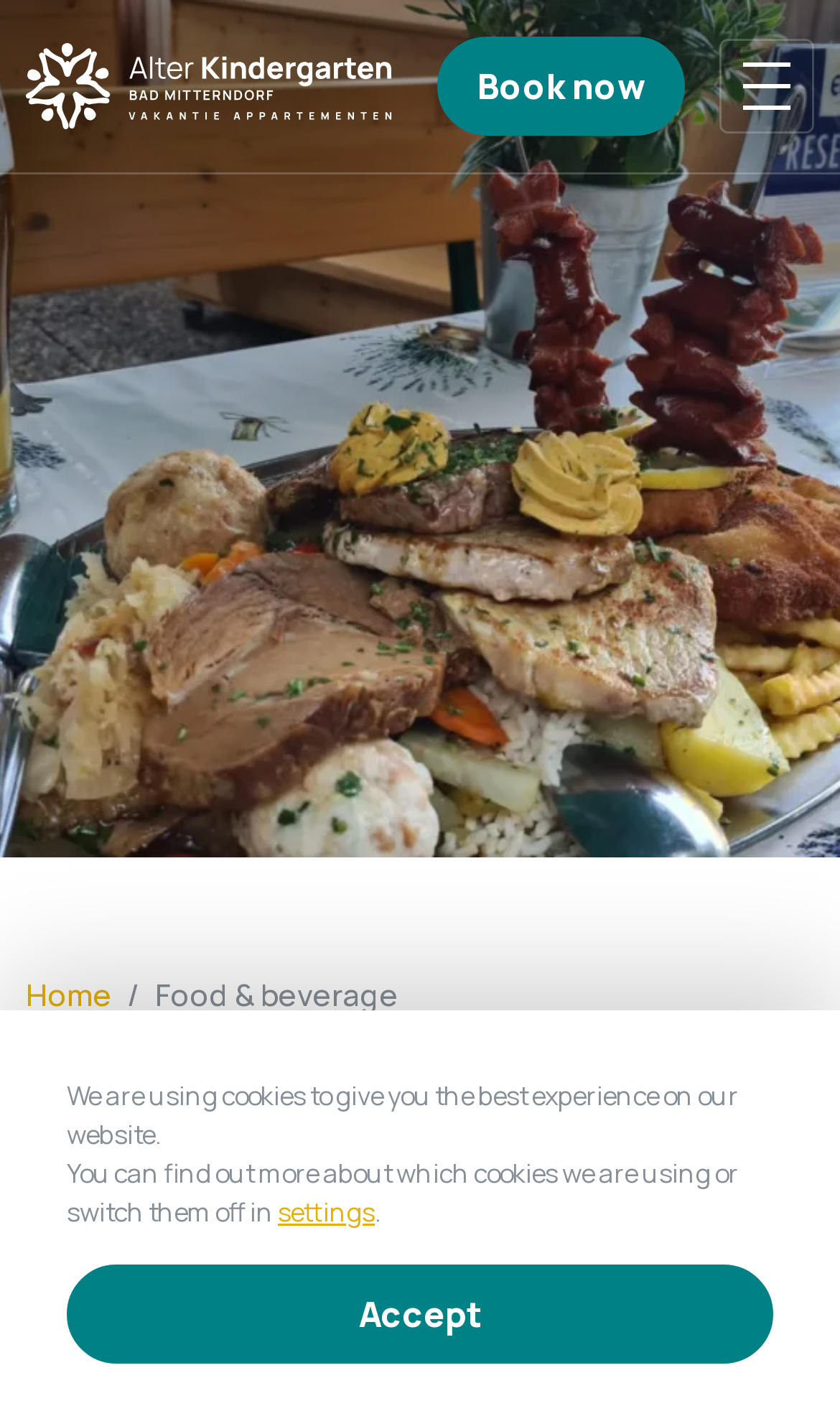What is the purpose of the 'settings' link?
Using the visual information, reply with a single word or short phrase.

To manage cookies